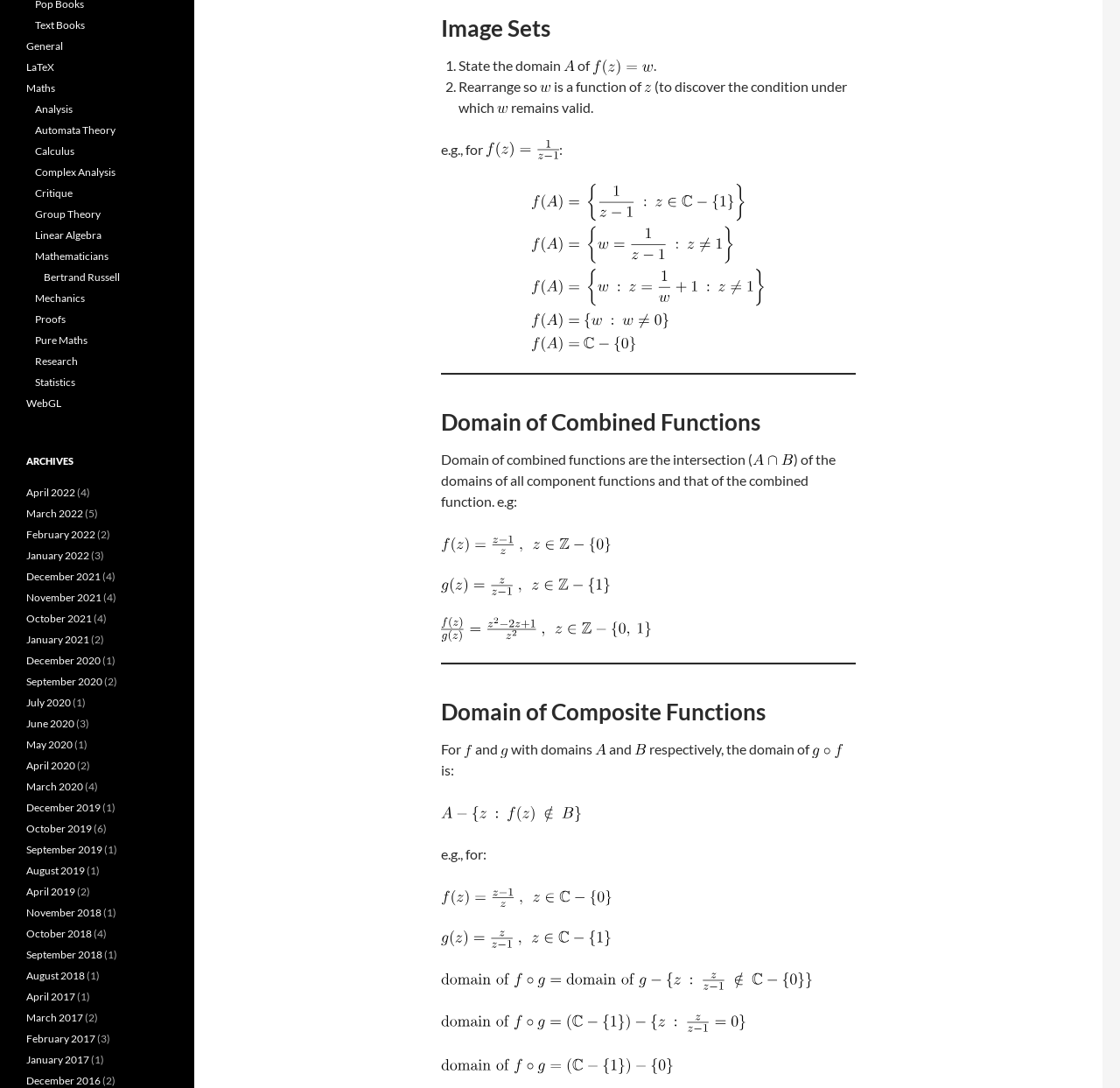Identify the bounding box of the UI element that matches this description: "Maths".

[0.023, 0.075, 0.049, 0.087]